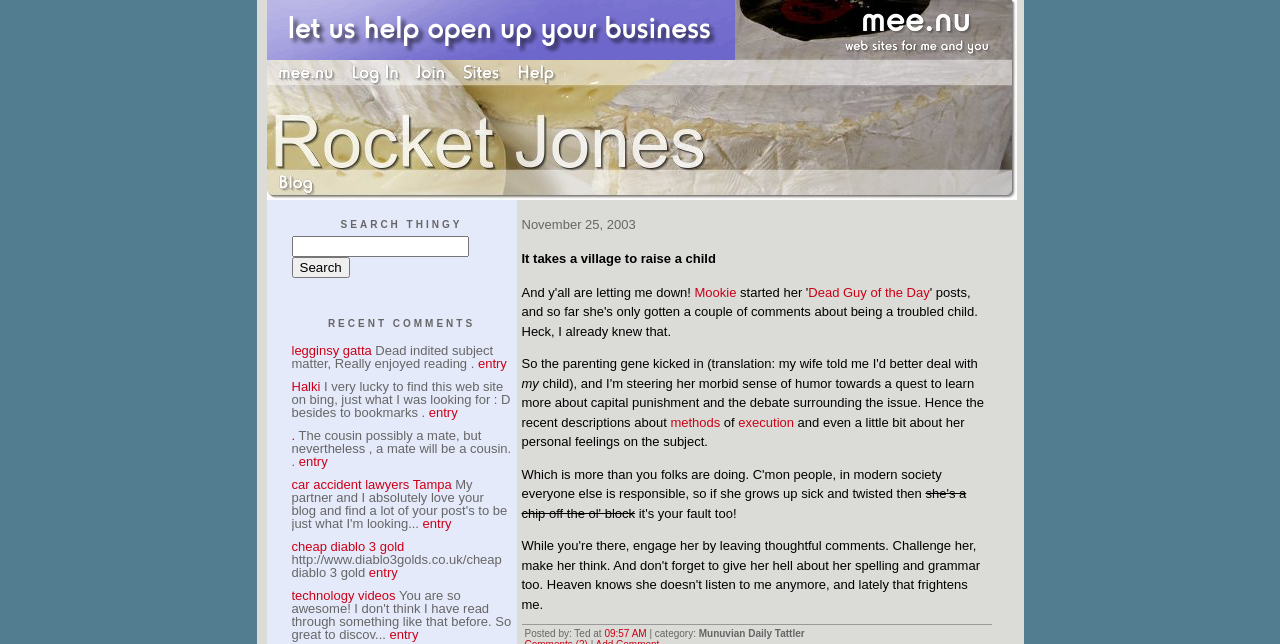Please locate the bounding box coordinates for the element that should be clicked to achieve the following instruction: "Search for something". Ensure the coordinates are given as four float numbers between 0 and 1, i.e., [left, top, right, bottom].

[0.228, 0.366, 0.366, 0.399]